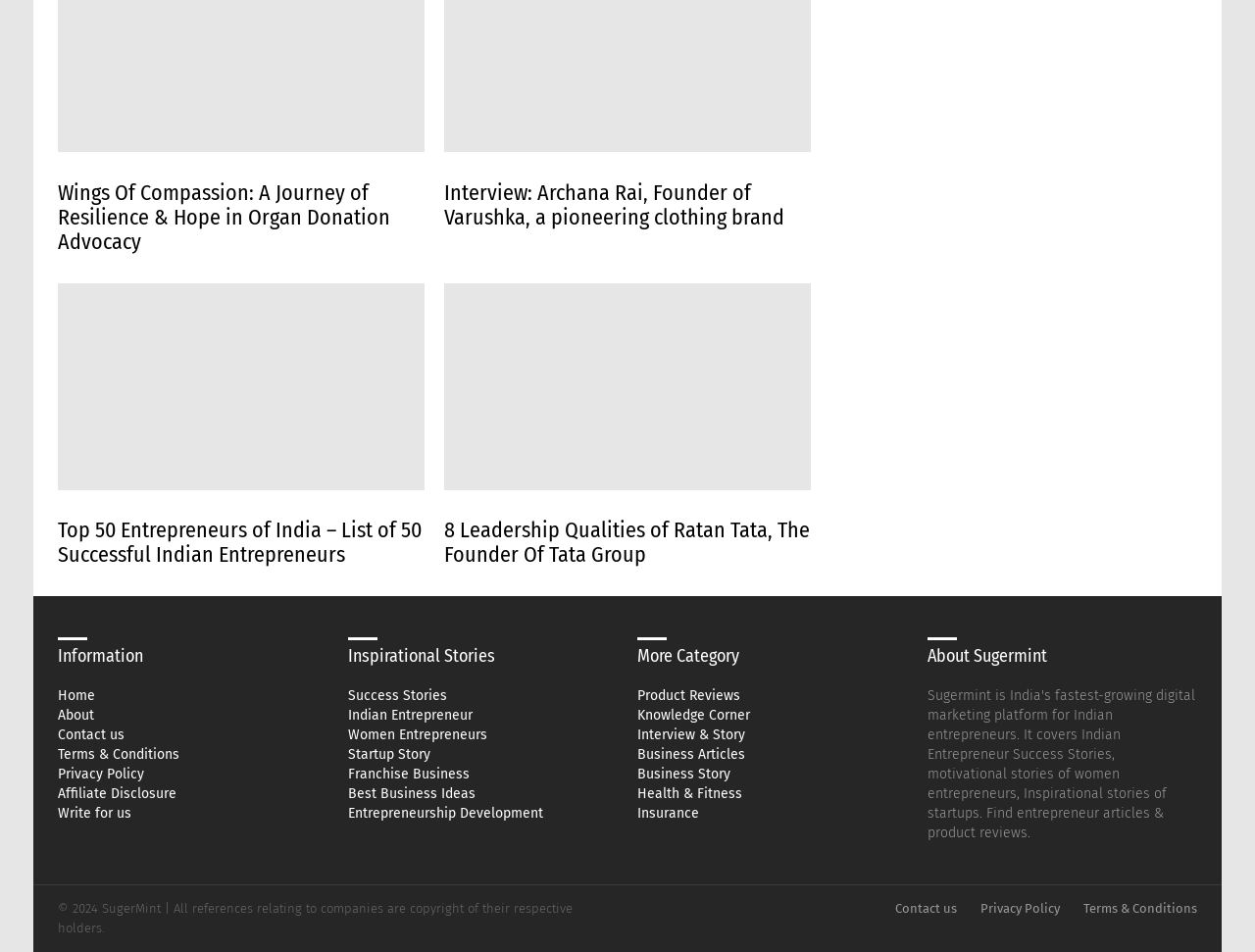Please mark the clickable region by giving the bounding box coordinates needed to complete this instruction: "Visit the 'Our Work' page".

None